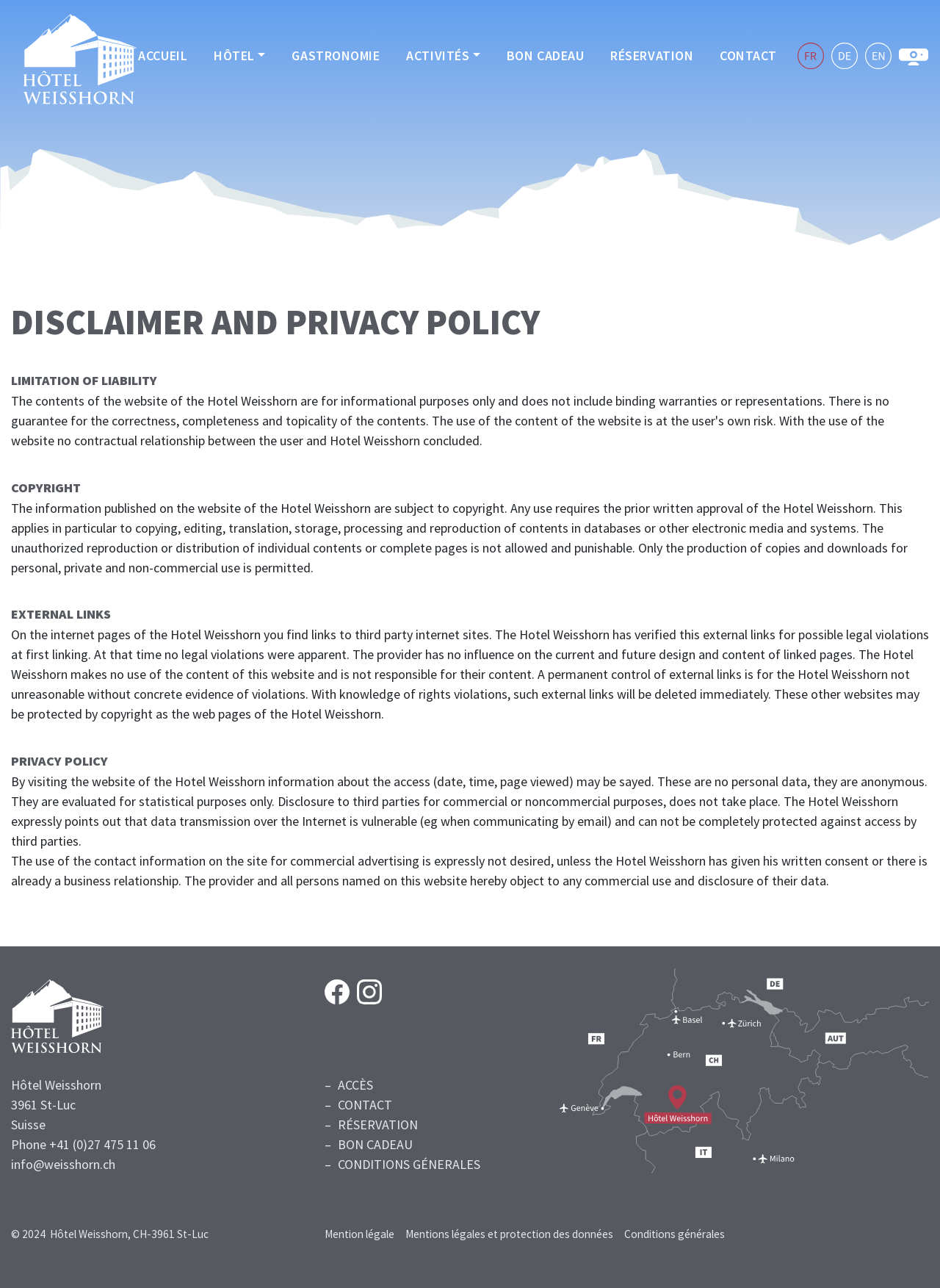Respond to the following query with just one word or a short phrase: 
What is the address of the hotel?

3961 St-Luc, Suisse